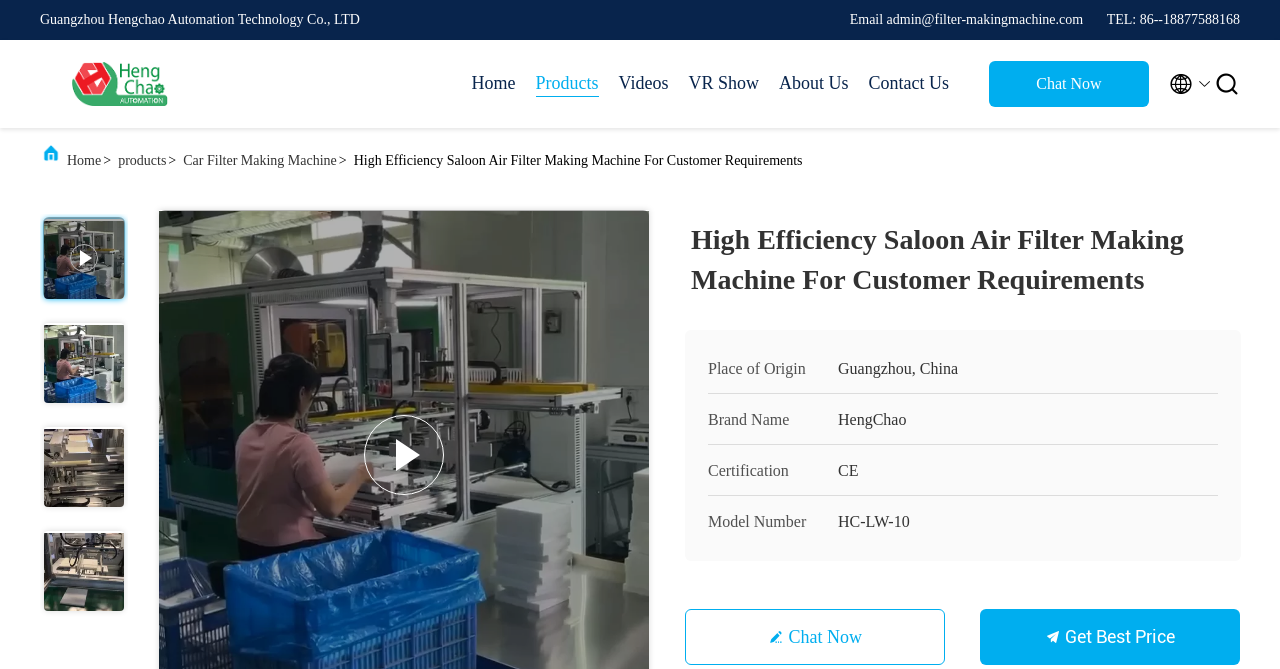Extract the bounding box coordinates of the UI element described by: "Products". The coordinates should include four float numbers ranging from 0 to 1, e.g., [left, top, right, bottom].

[0.418, 0.105, 0.468, 0.145]